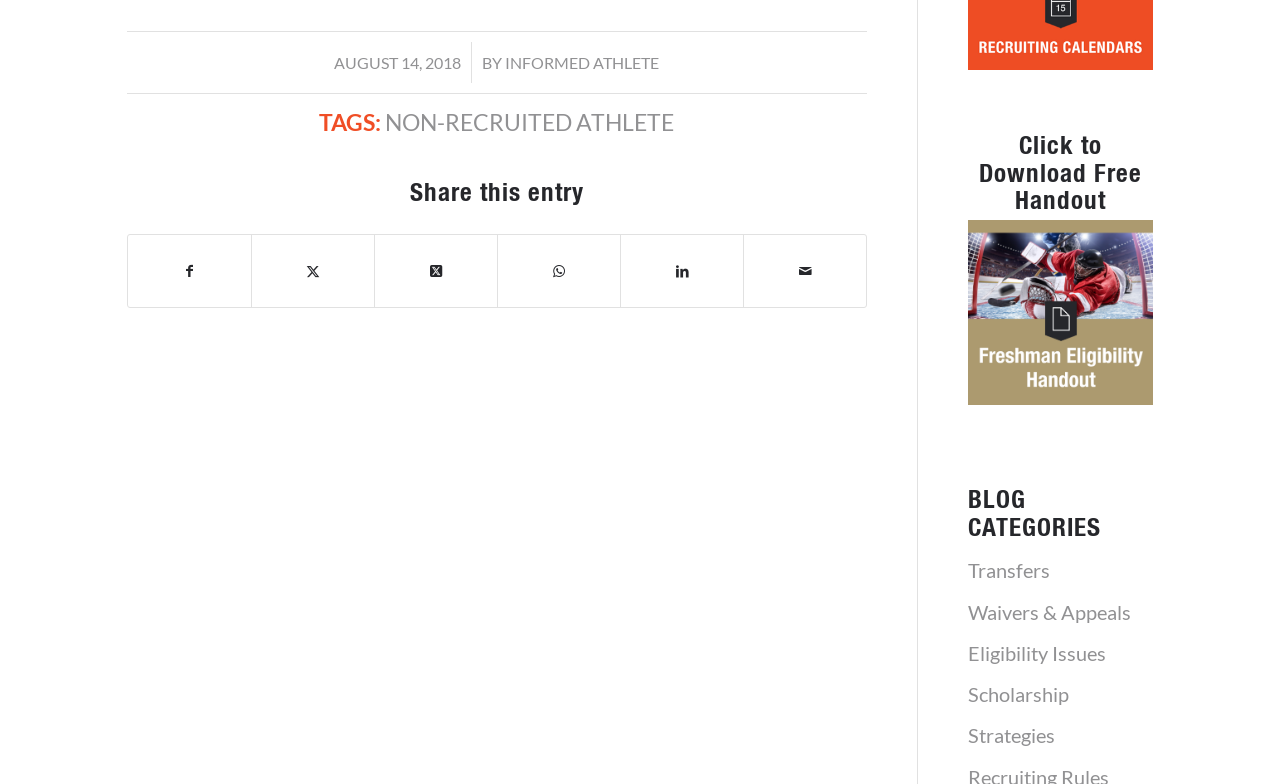Determine the bounding box coordinates of the clickable element necessary to fulfill the instruction: "View blog category Transfers". Provide the coordinates as four float numbers within the 0 to 1 range, i.e., [left, top, right, bottom].

[0.756, 0.702, 0.901, 0.755]